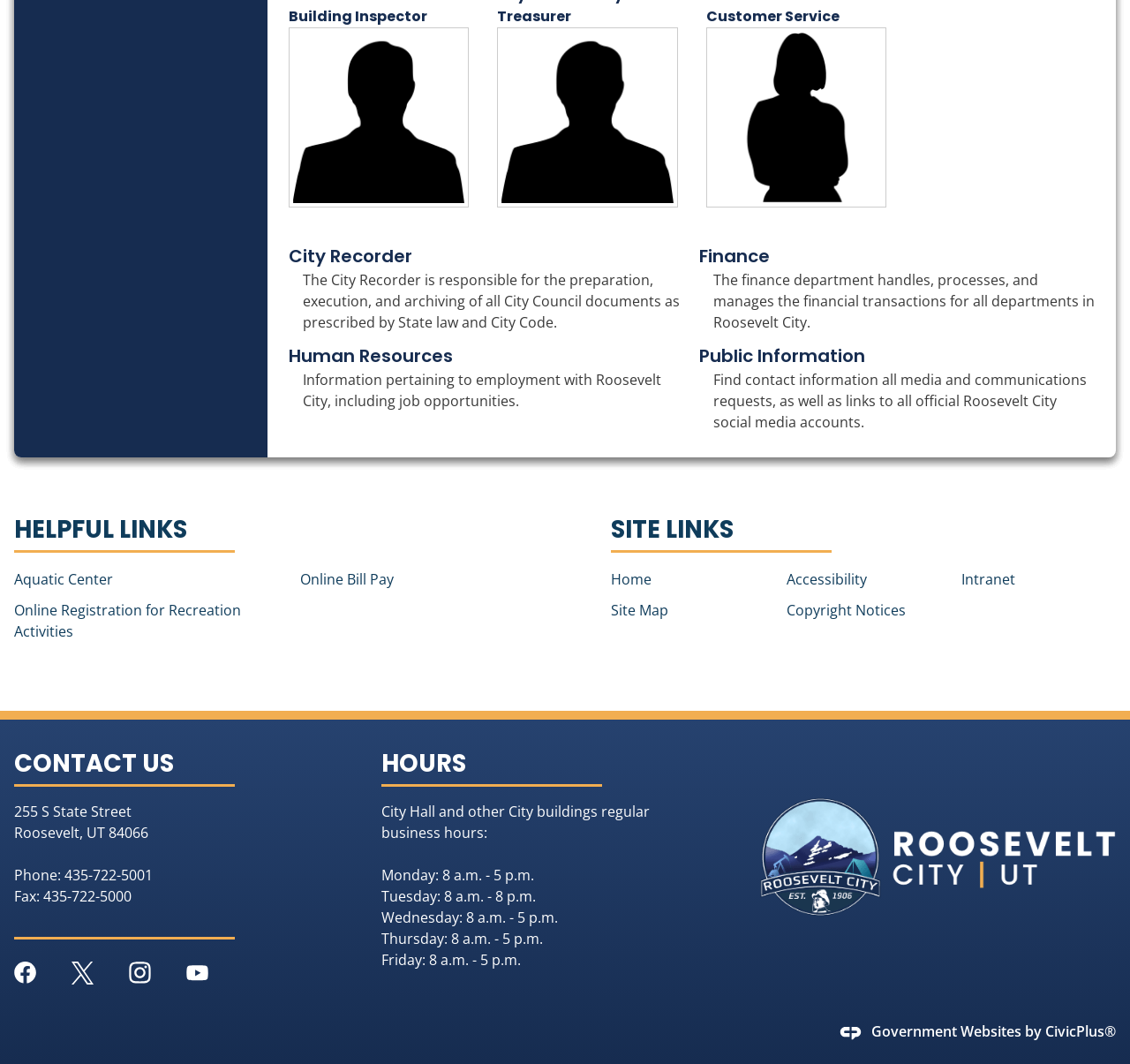Utilize the details in the image to thoroughly answer the following question: What are the regular business hours of City Hall?

The regular business hours of City Hall and other City buildings can be found in the HOURS section, which lists the hours as Monday: 8 a.m. - 5 p.m., Tuesday: 8 a.m. - 8 p.m., Wednesday to Friday: 8 a.m. - 5 p.m.